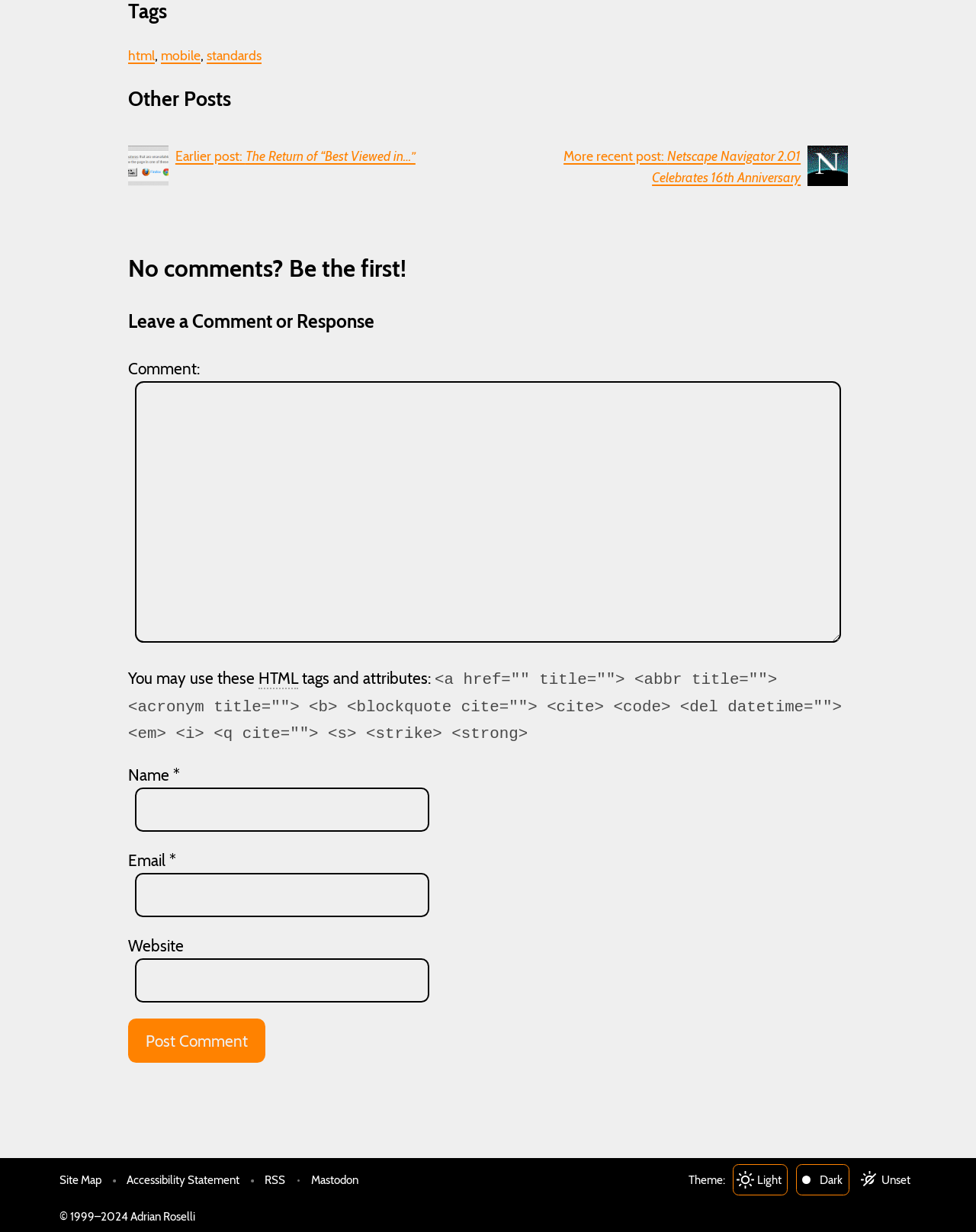Can you provide the bounding box coordinates for the element that should be clicked to implement the instruction: "Leave a comment"?

[0.139, 0.309, 0.861, 0.522]